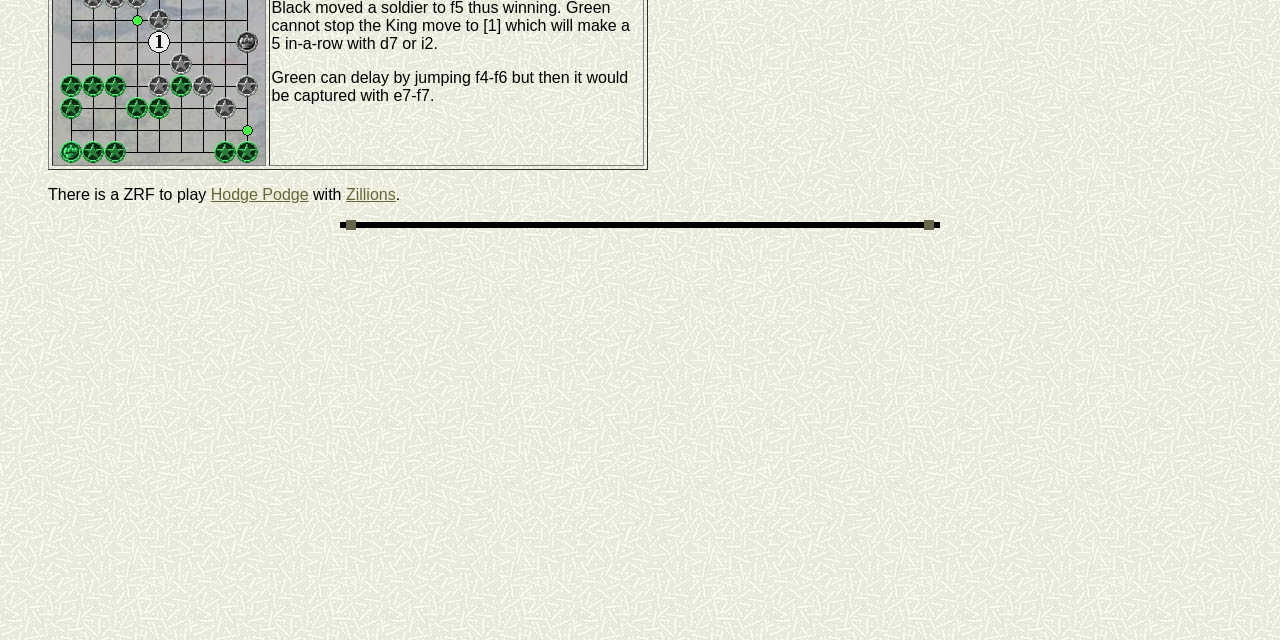Given the description "Hodge Podge", determine the bounding box of the corresponding UI element.

[0.165, 0.291, 0.241, 0.318]